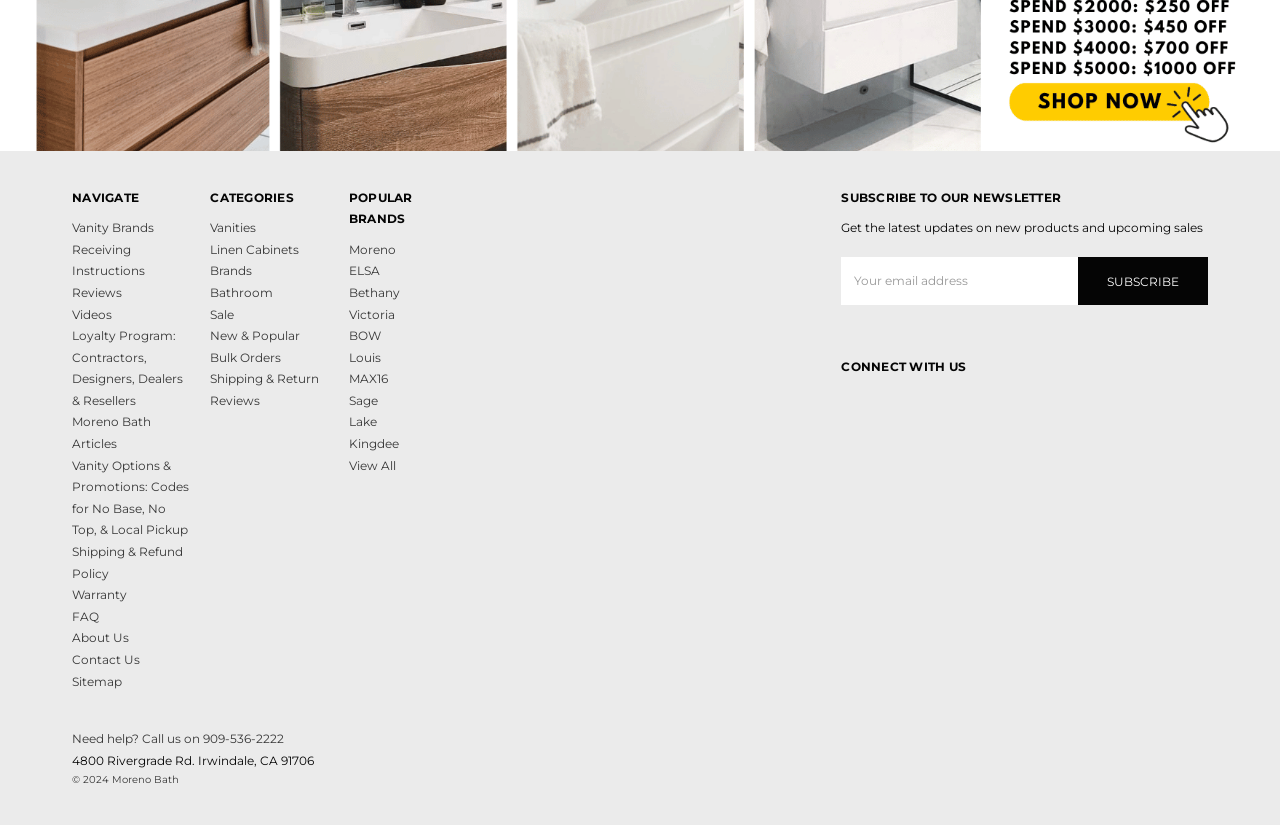Find the bounding box coordinates of the clickable area that will achieve the following instruction: "Click on Vanities".

[0.164, 0.263, 0.2, 0.289]